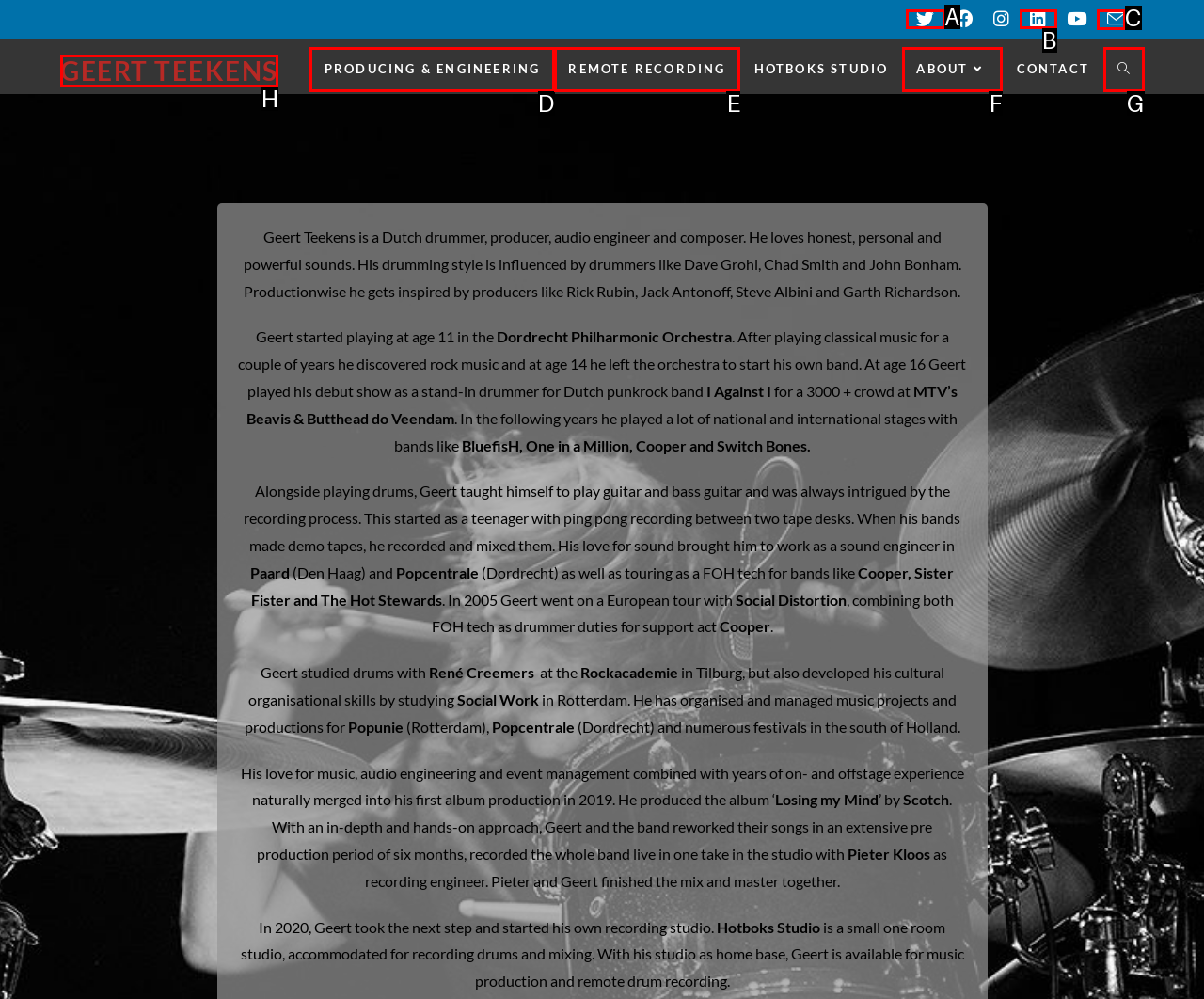Identify which HTML element to click to fulfill the following task: Click on GEERT TEEKENS link. Provide your response using the letter of the correct choice.

H